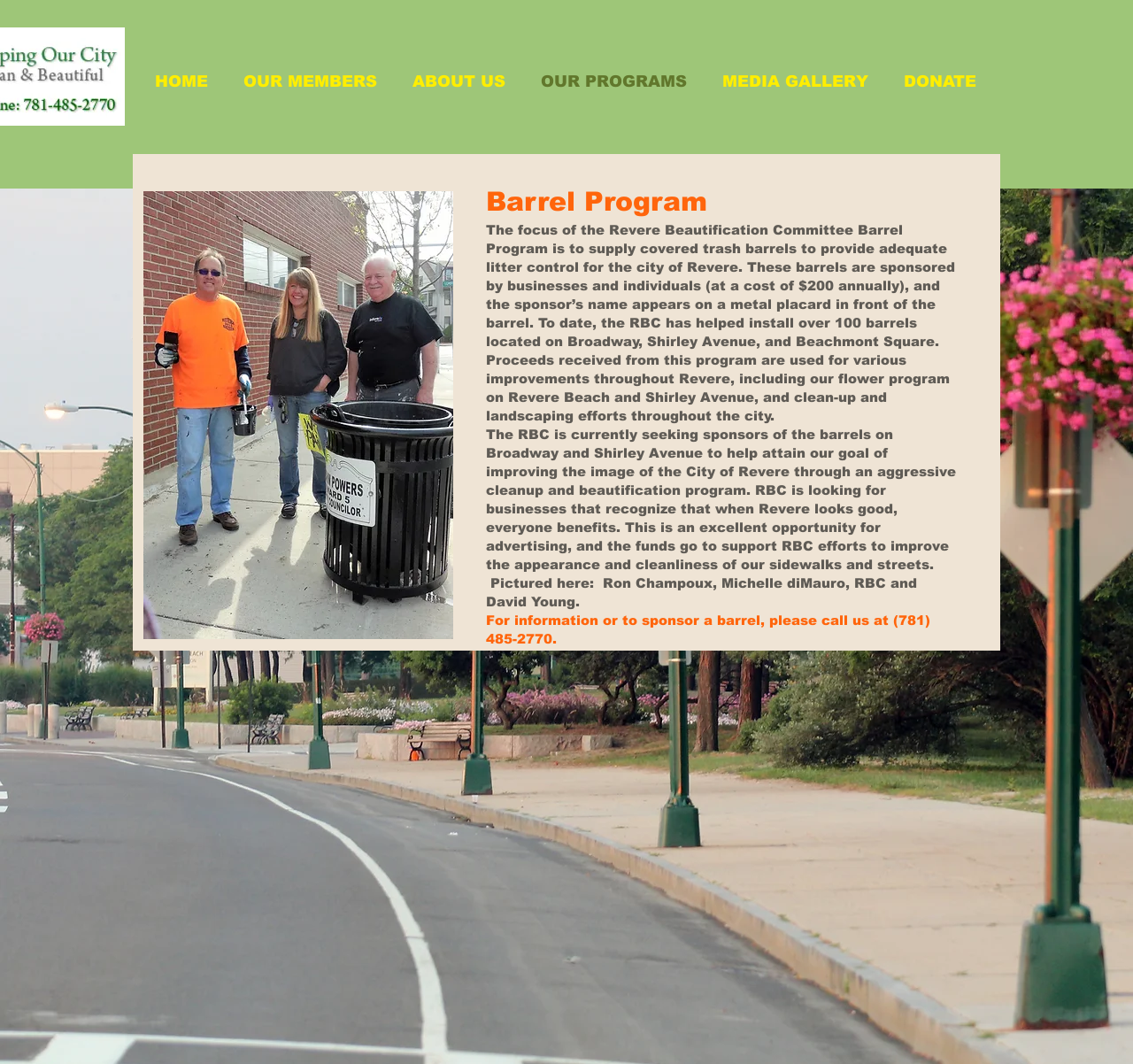How many barrels has the RBC helped install?
Refer to the image and respond with a one-word or short-phrase answer.

Over 100